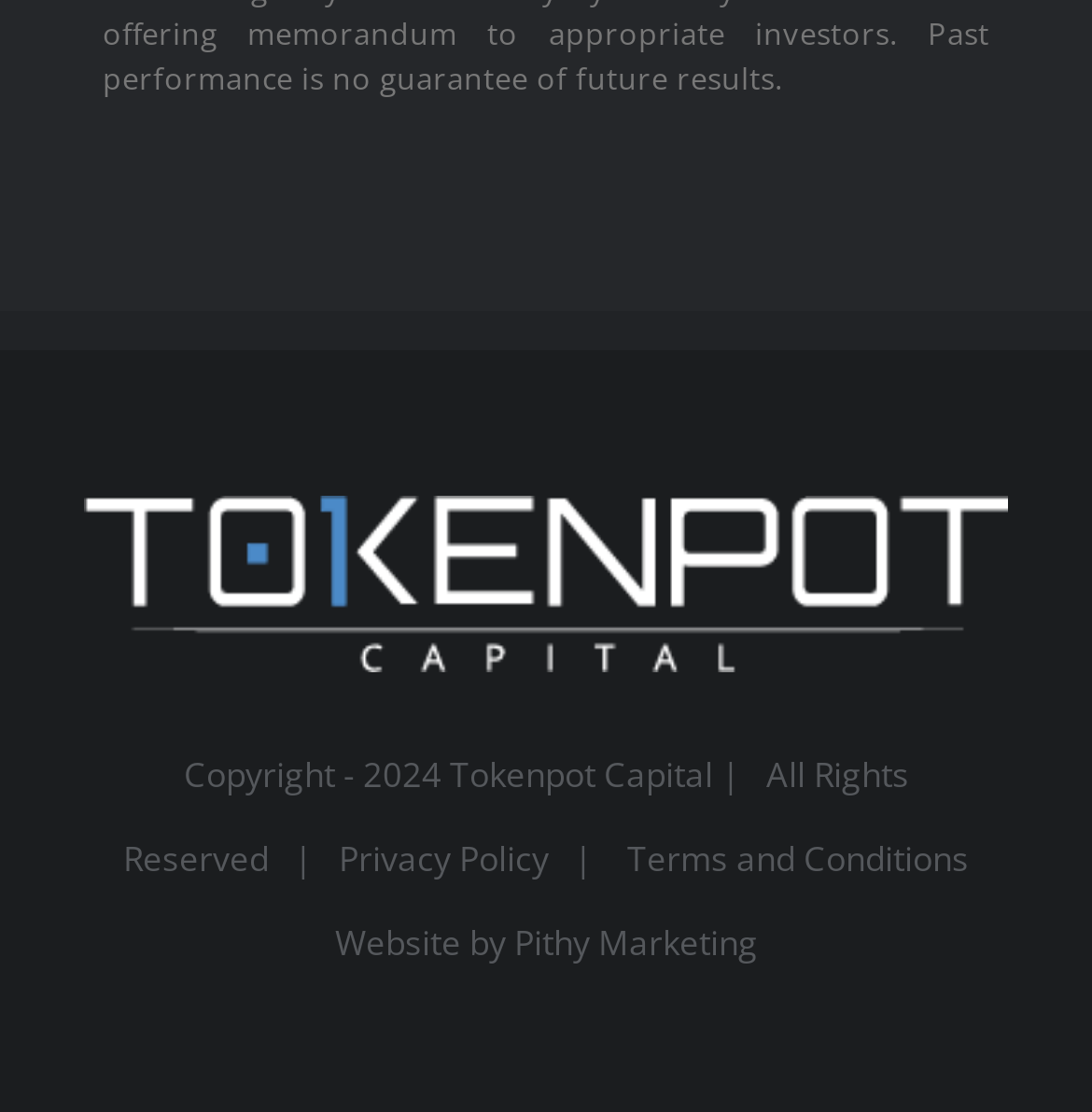Analyze the image and provide a detailed answer to the question: What is the copyright year?

The copyright year can be found in the StaticText element with the text 'Copyright - 2024 Tokenpot Capital |  All Rights Reserved | '. This element is a child of the contentinfo element, which is the root element of the webpage.